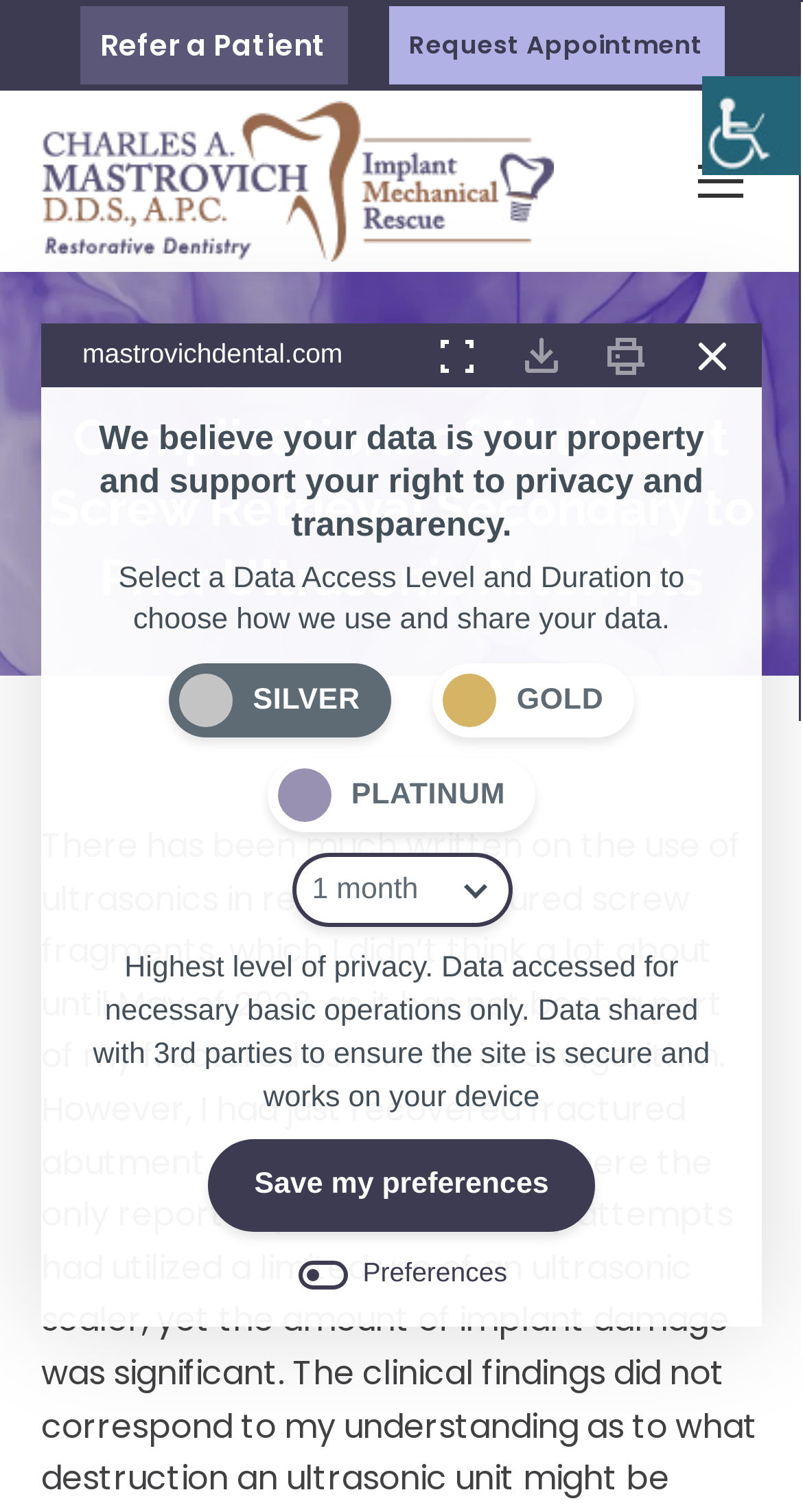Could you locate the bounding box coordinates for the section that should be clicked to accomplish this task: "Click the 'Refer a Patient' link".

[0.099, 0.004, 0.432, 0.056]